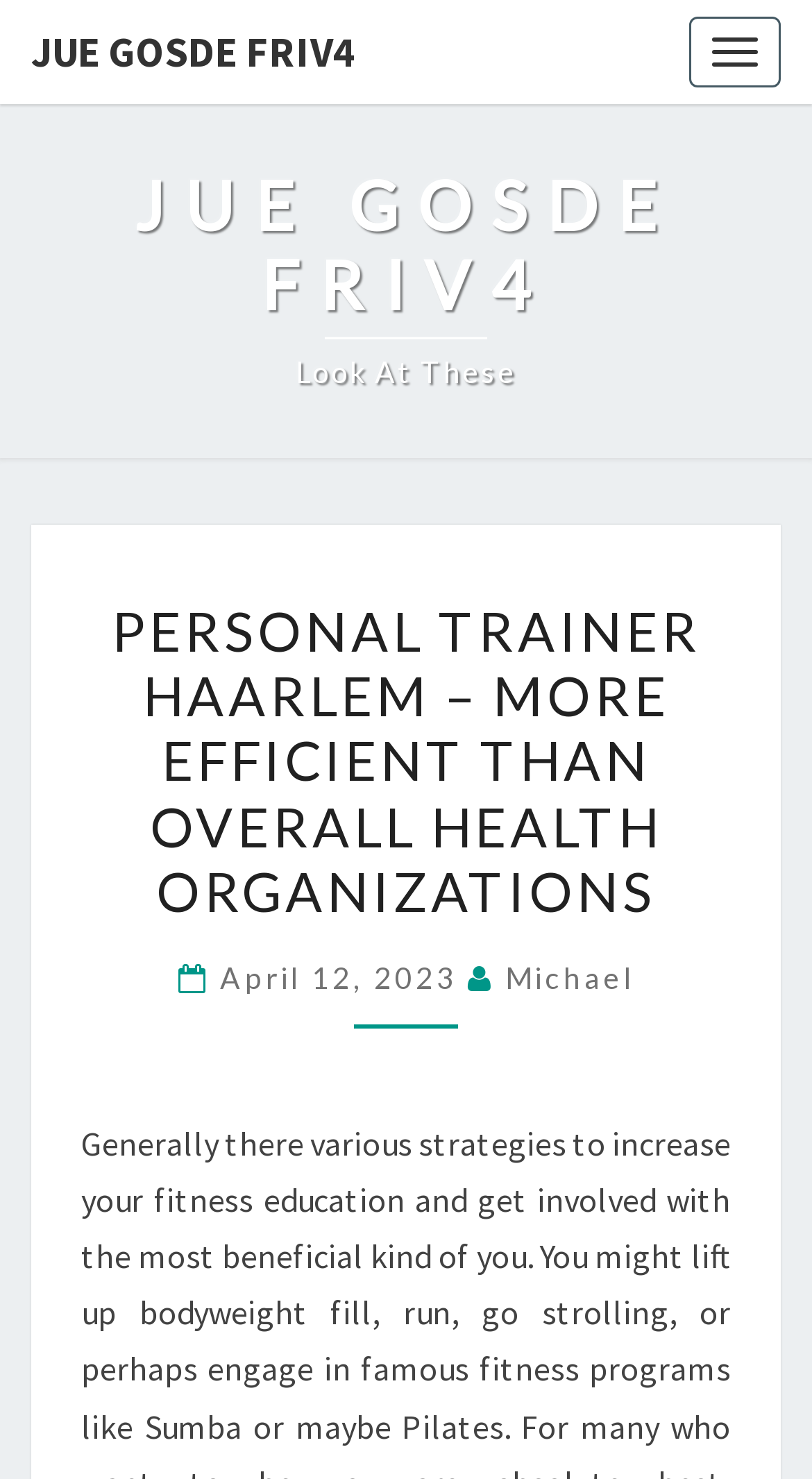Determine the bounding box coordinates (top-left x, top-left y, bottom-right x, bottom-right y) of the UI element described in the following text: April 12, 2023

[0.271, 0.649, 0.576, 0.673]